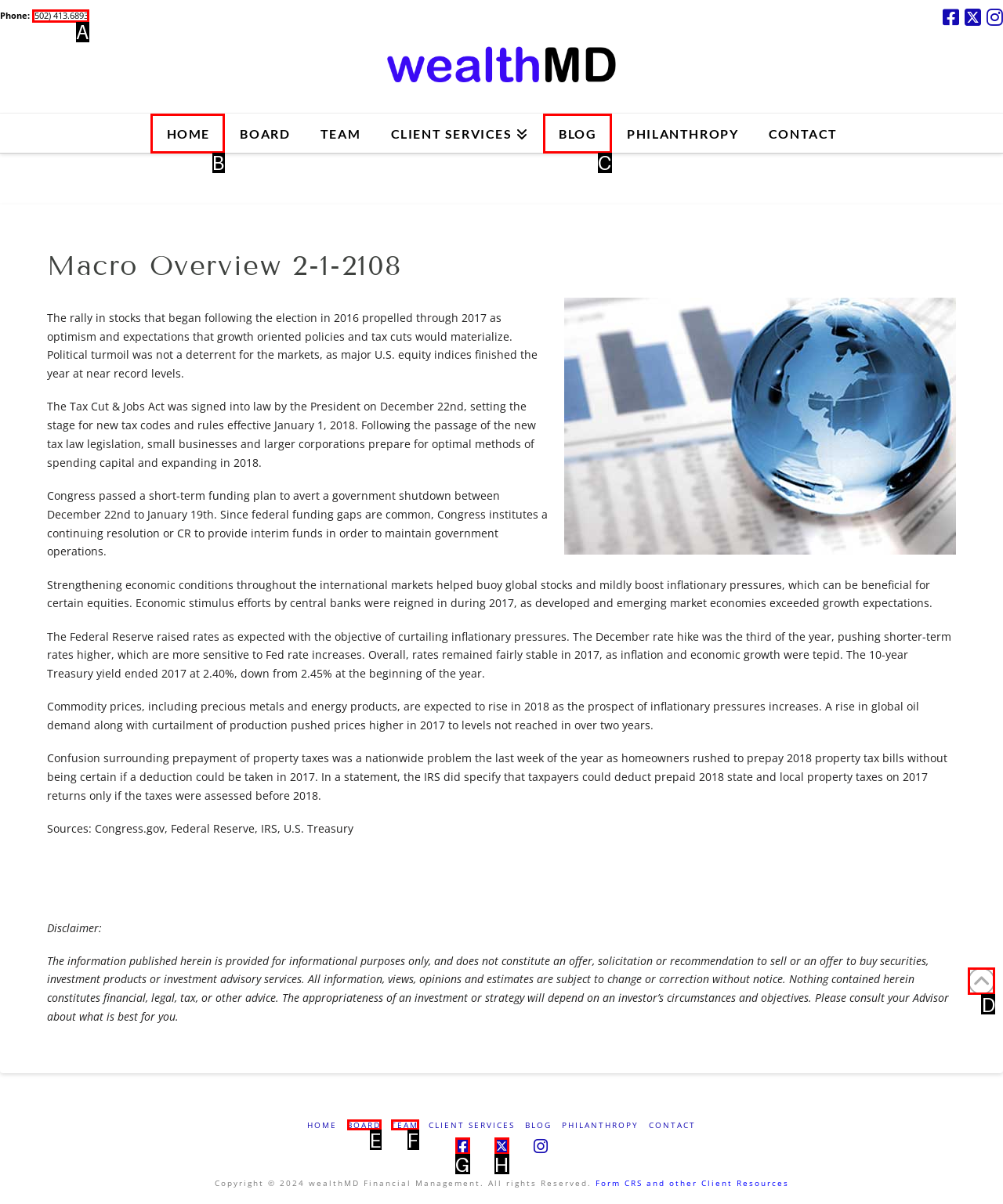Tell me the letter of the UI element I should click to accomplish the task: Click the 'Back to Top' link based on the choices provided in the screenshot.

D